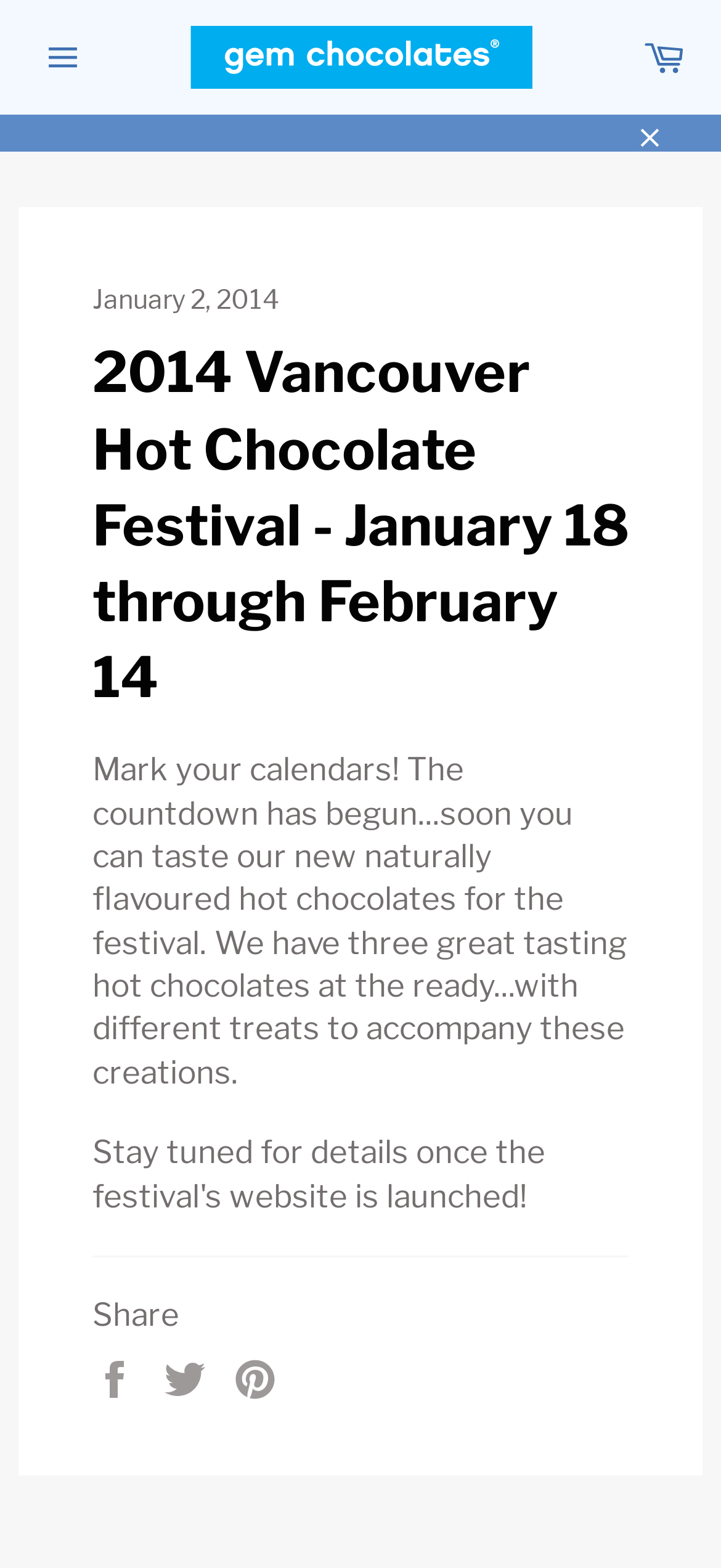Your task is to extract the text of the main heading from the webpage.

2014 Vancouver Hot Chocolate Festival - January 18 through February 14